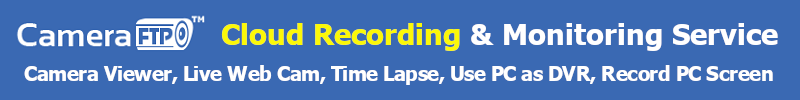Explain what is happening in the image with as much detail as possible.

The image prominently displays the branding and key offerings of CameraFTP, featuring a bold blue background that enhances the visibility of the text. The header includes the brand name "CameraFTP" alongside a logo icon, emphasizing its cloud recording and monitoring capabilities. Below the brand name, the phrase "Cloud Recording & Monitoring Service" is highlighted in yellow, drawing attention to the primary service provided. The accompanying text outlines features such as "Camera Viewer," "Live Web Cam," "Time Lapse," "Use PC as DVR," and "Record PC Screen," detailing the versatile functionalities available for users looking to enhance their surveillance and recording solutions. Overall, this image effectively communicates both the branding and the service offerings in a clear and visually appealing manner.